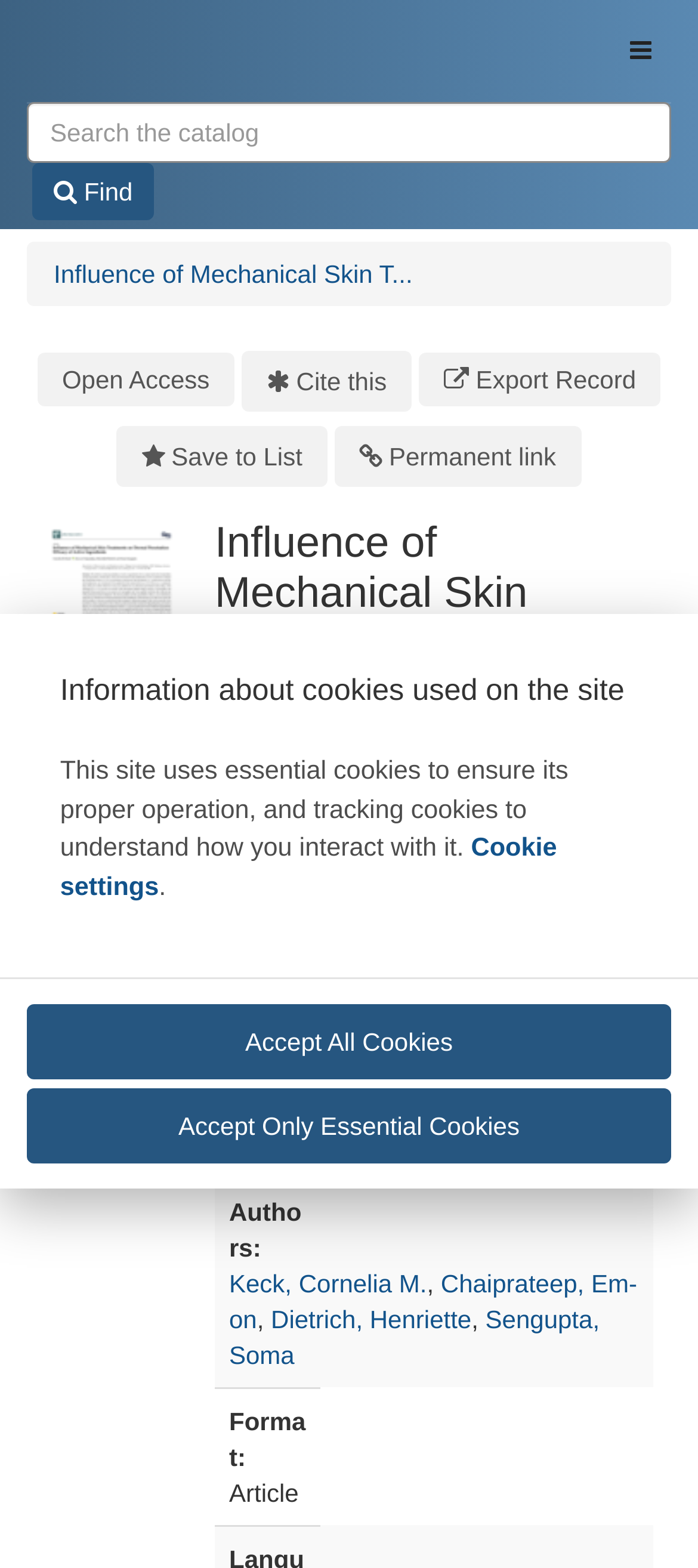Identify the bounding box for the UI element that is described as follows: "Influence of Mechanical Skin T...".

[0.077, 0.166, 0.591, 0.184]